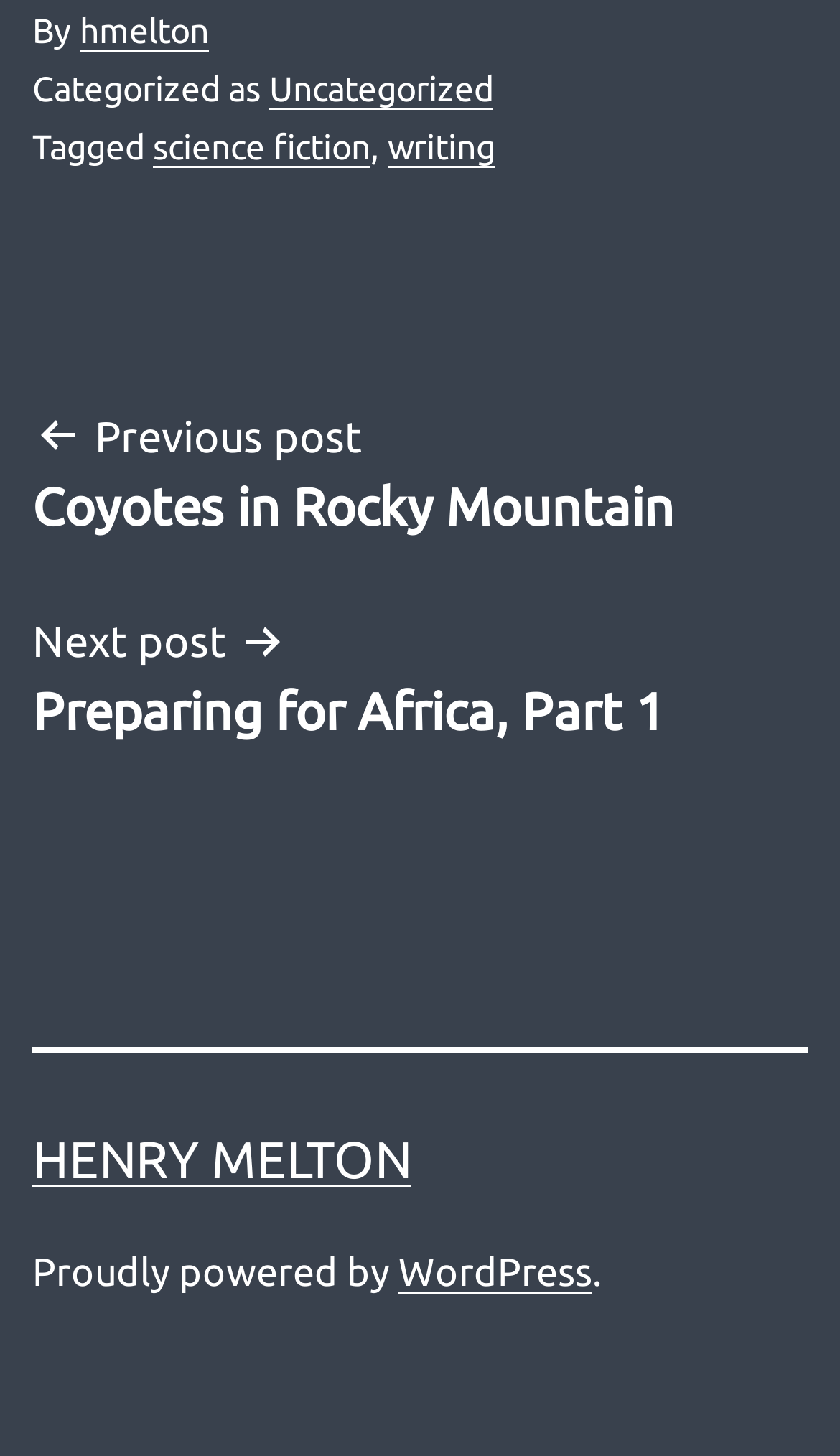Identify the bounding box coordinates of the part that should be clicked to carry out this instruction: "Go to Henry Melton's homepage".

[0.038, 0.776, 0.49, 0.816]